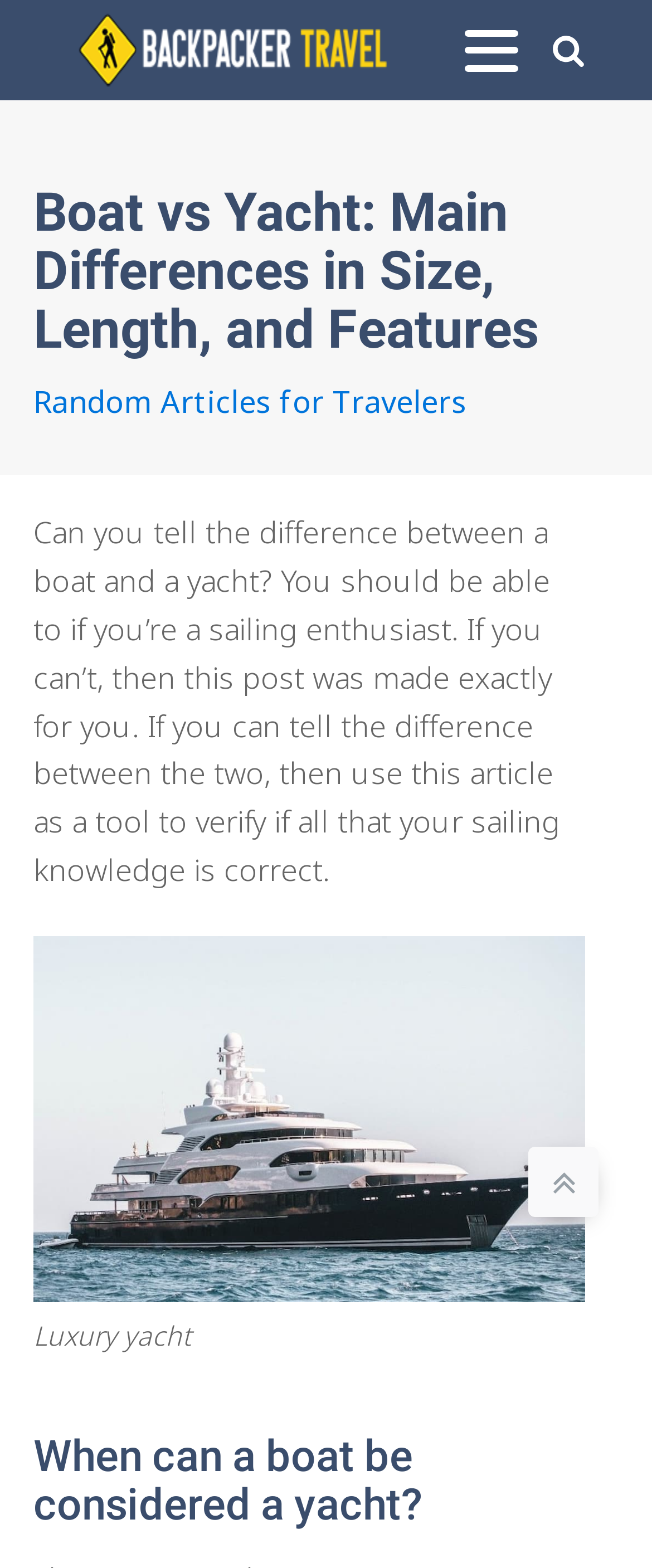What is the purpose of the article?
Based on the screenshot, answer the question with a single word or phrase.

To educate sailing enthusiasts